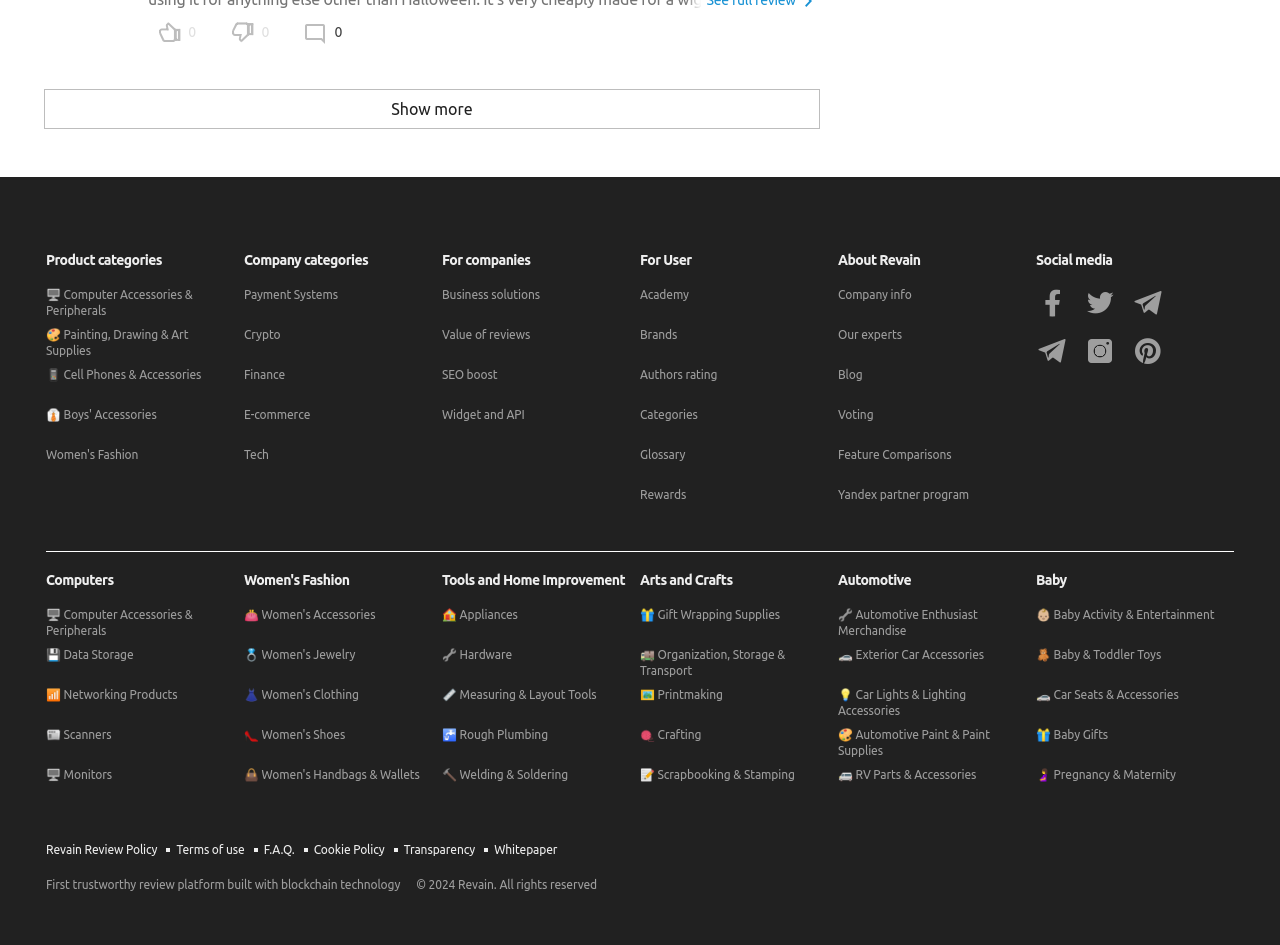Provide a one-word or brief phrase answer to the question:
What is the last link under Social media?

Revain Pinterest